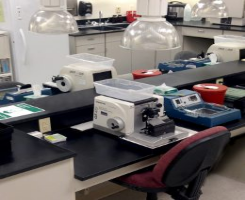What is the purpose of the clear protective lamps?
With the help of the image, please provide a detailed response to the question.

The caption states that the clear protective lamps are overhead, and their purpose is to enhance visibility, ensuring accurate work in the laboratory.